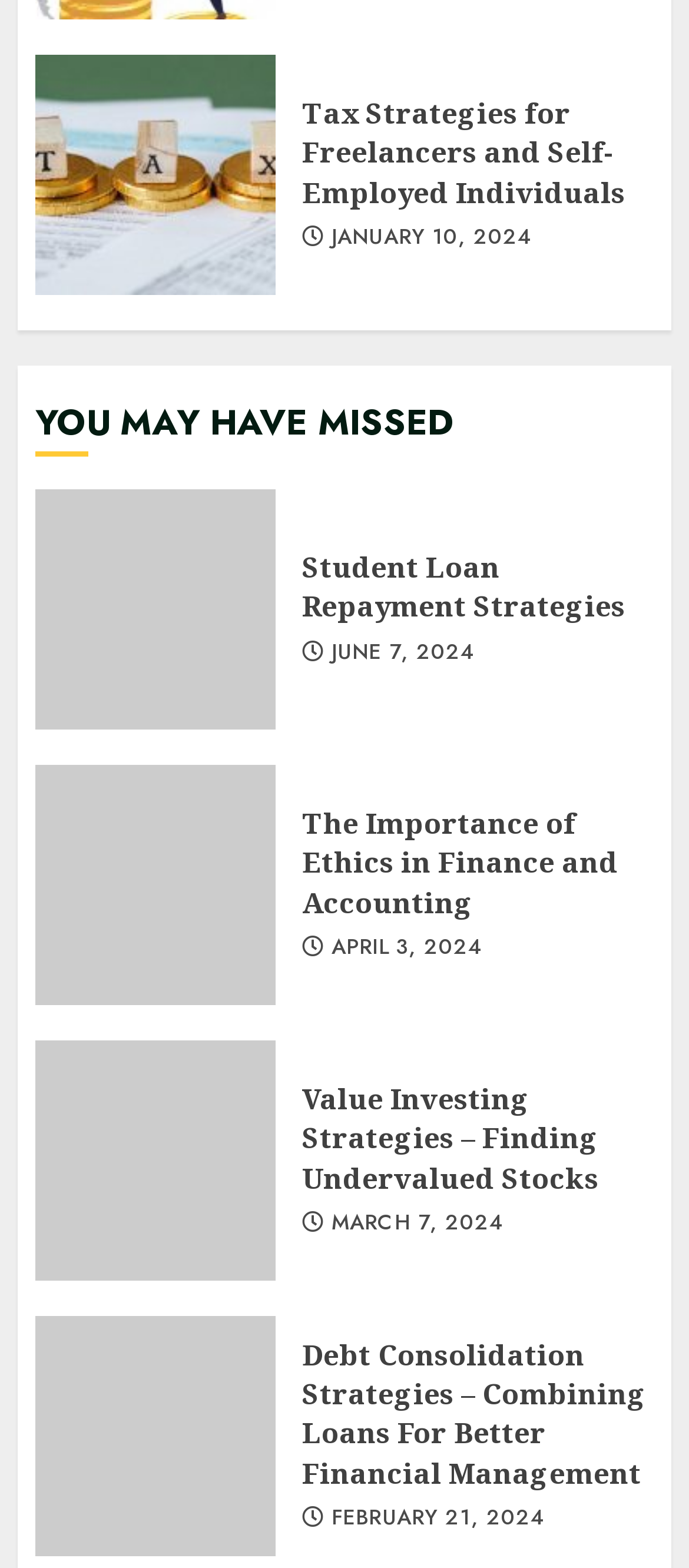Please locate the bounding box coordinates of the element's region that needs to be clicked to follow the instruction: "Discover value investing strategies for finding undervalued stocks". The bounding box coordinates should be provided as four float numbers between 0 and 1, i.e., [left, top, right, bottom].

[0.051, 0.663, 0.4, 0.816]